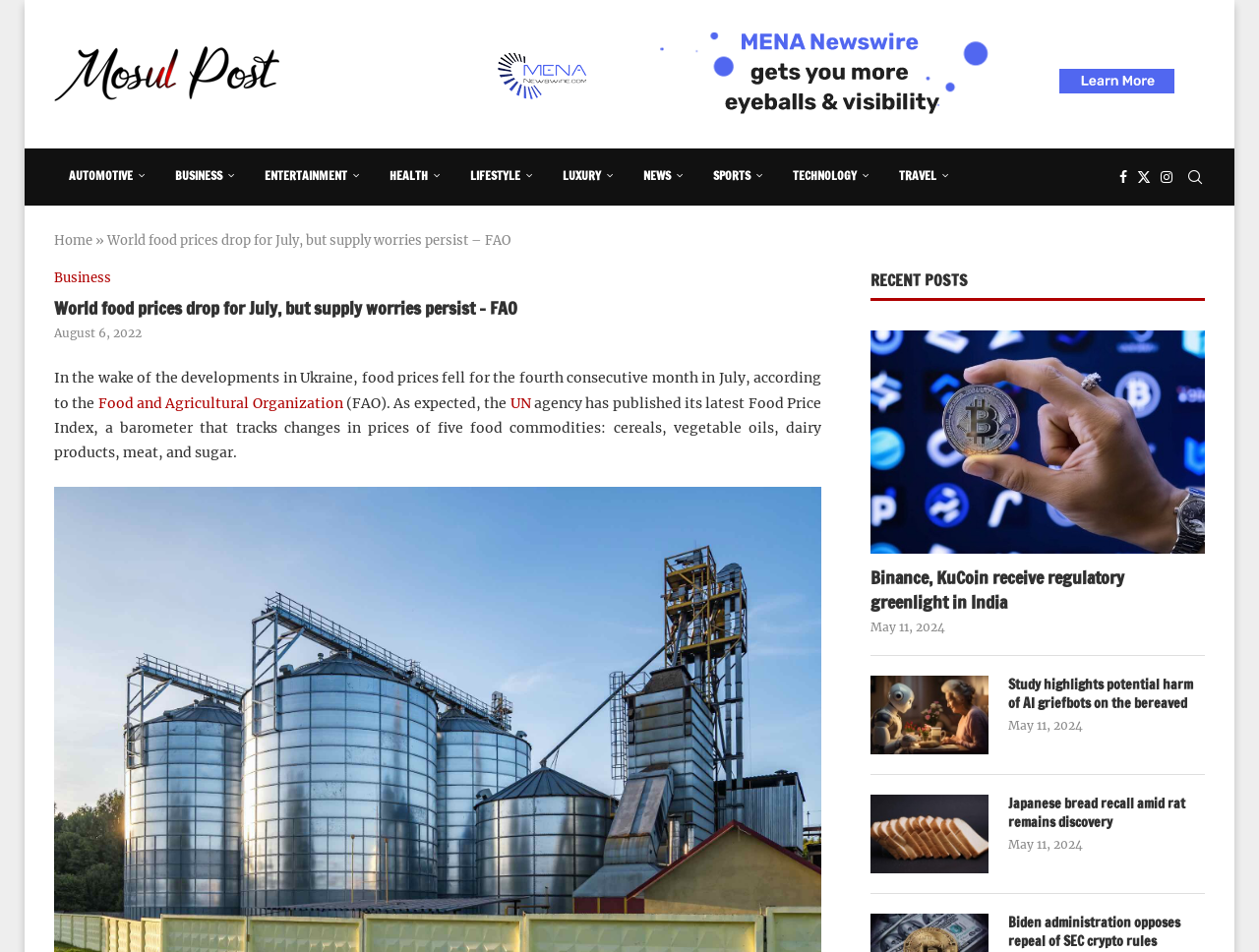Can you give a comprehensive explanation to the question given the content of the image?
What is the date of the latest article?

I found the date of the latest article by looking at the time element below the heading 'World food prices drop for July, but supply worries persist – FAO', which displays the date 'August 6, 2022'.